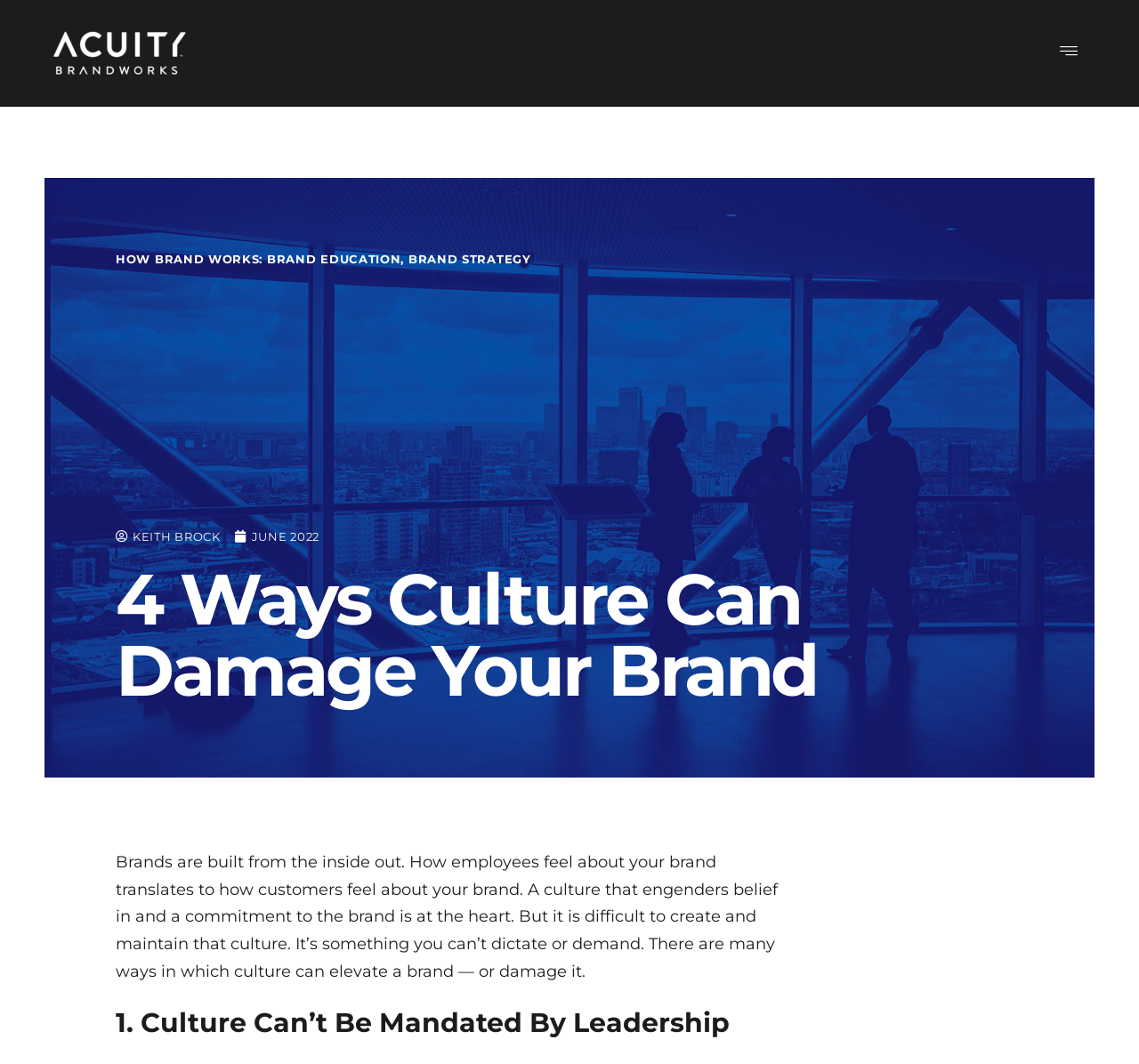Respond to the question below with a concise word or phrase:
What is the bounding box coordinate of the 'acuity brandworks logo small white' image?

[0.047, 0.029, 0.164, 0.071]